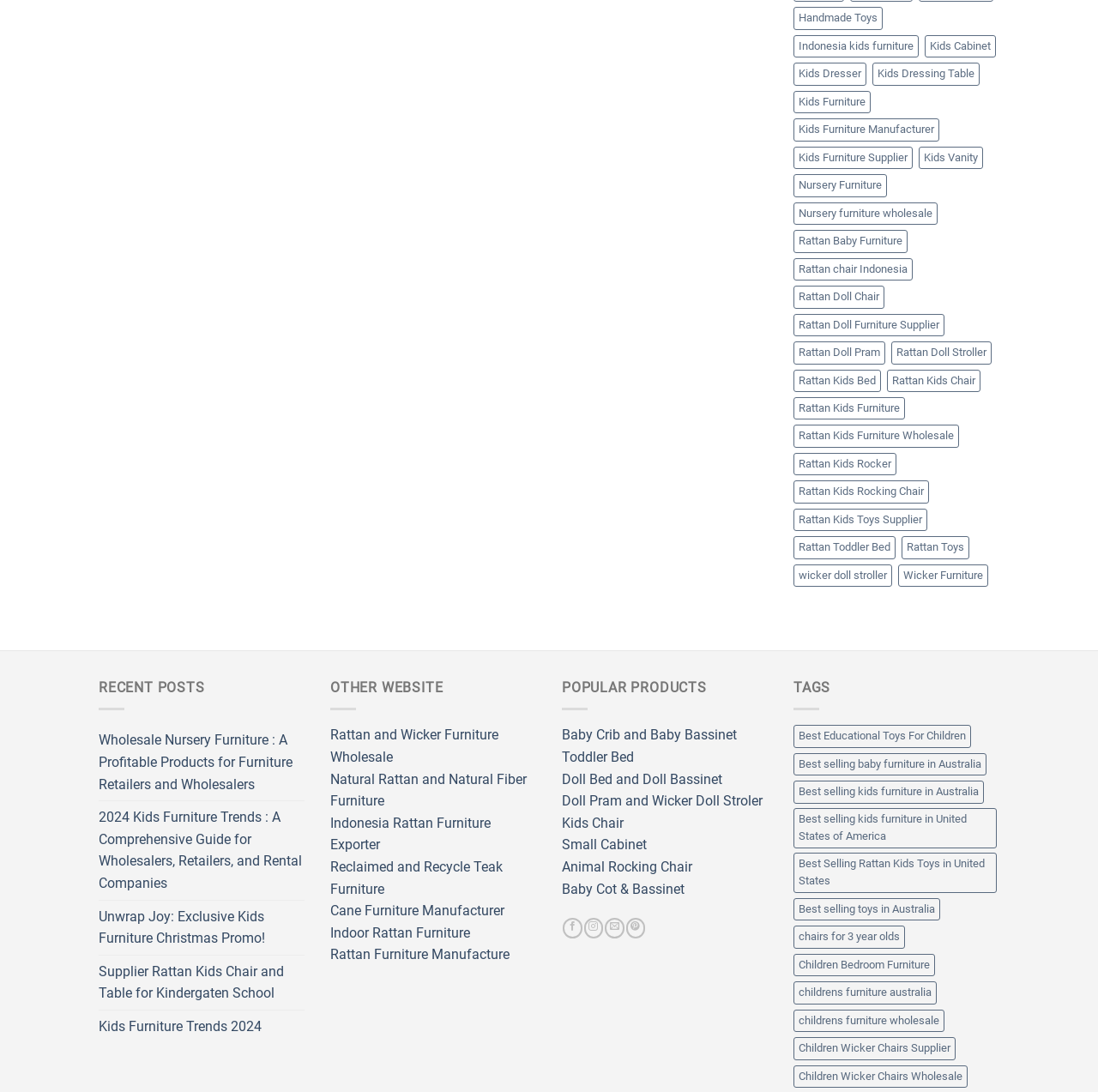How many social media links are there?
Provide an in-depth and detailed explanation in response to the question.

I found four links at the bottom of the page with text 'Follow on Facebook', 'Follow on Instagram', 'Send us an email', and 'Follow on Pinterest'.